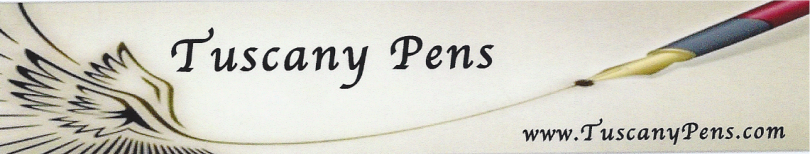What is illustrated adjacent to the name?
Using the image, provide a concise answer in one word or a short phrase.

A pen nib